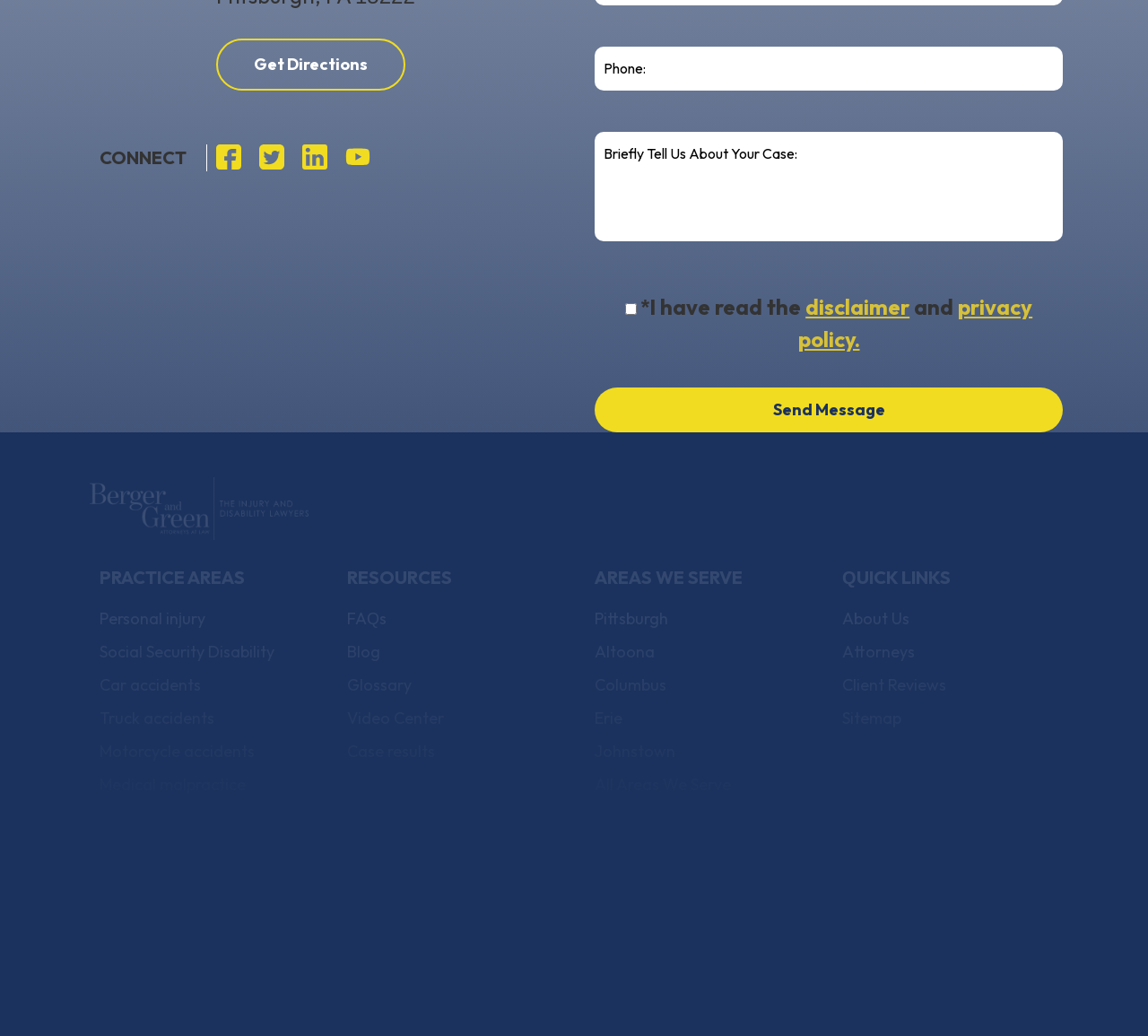Please give a one-word or short phrase response to the following question: 
What type of cases does the law firm handle?

Personal injury, Social Security Disability, etc.